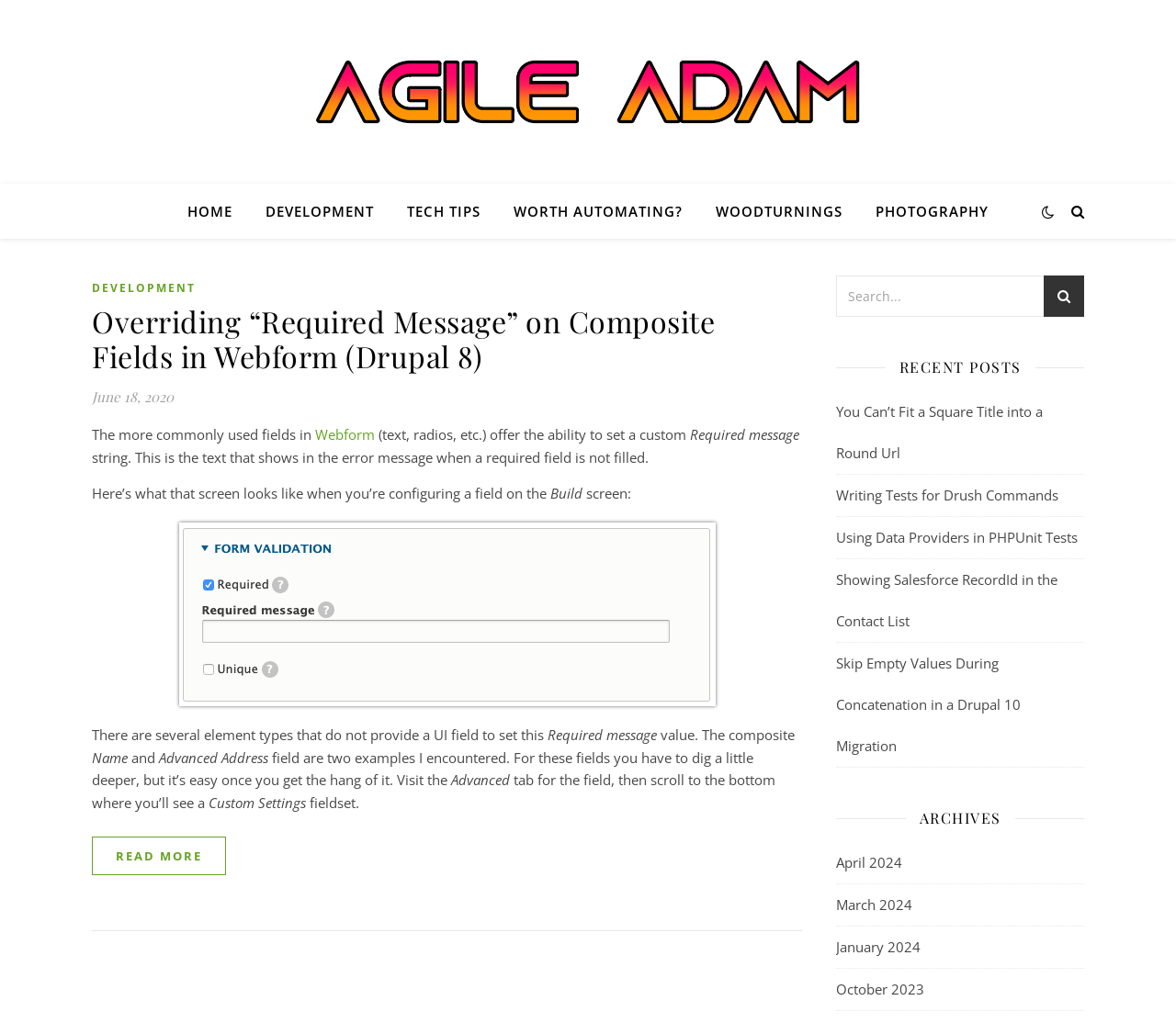Show the bounding box coordinates of the region that should be clicked to follow the instruction: "search for something."

[0.711, 0.269, 0.922, 0.31]